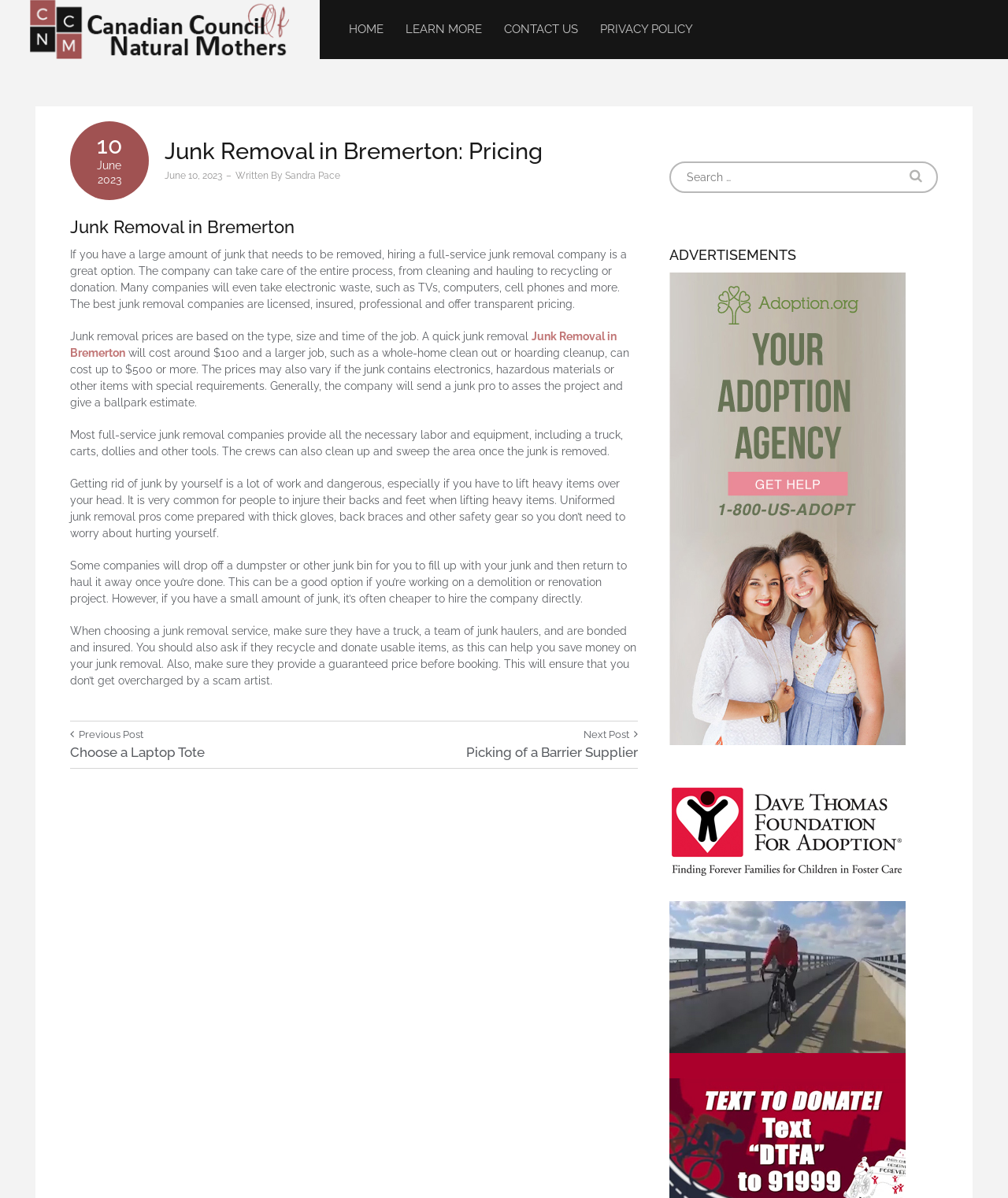What is the estimated cost of a quick junk removal job?
Give a comprehensive and detailed explanation for the question.

According to the webpage, a quick junk removal job is estimated to cost around $100, as stated in the text 'a quick junk removal will cost around $100'.